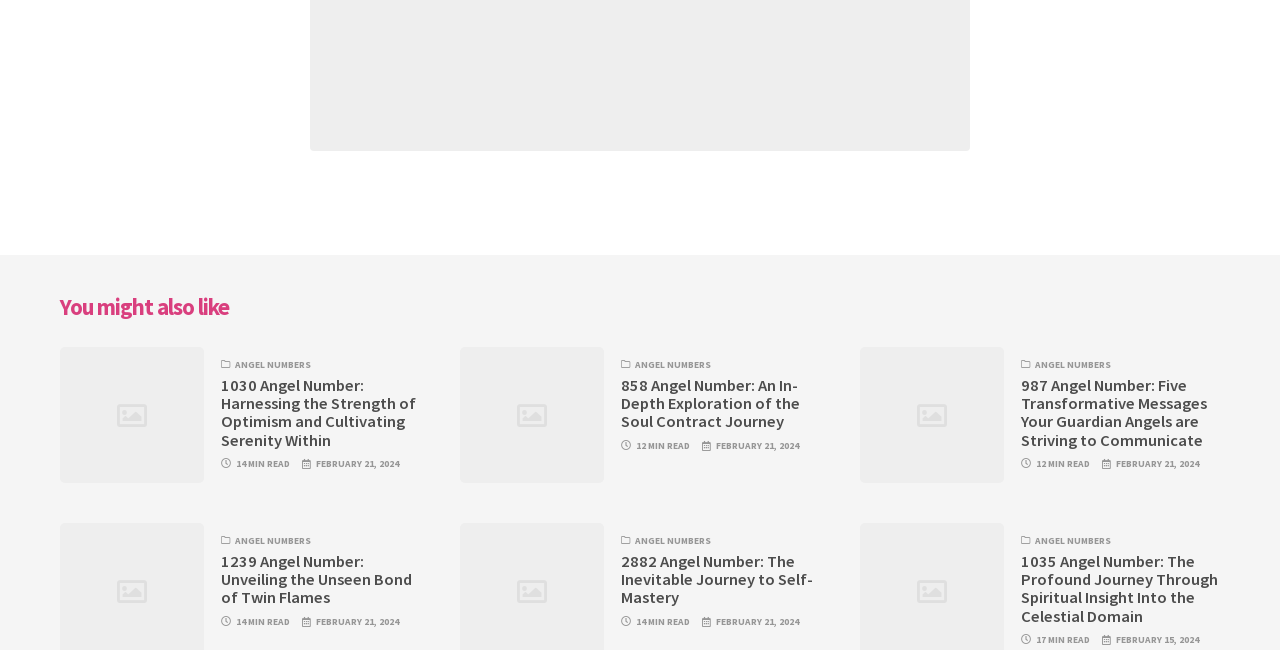Please provide a brief answer to the following inquiry using a single word or phrase:
What is the purpose of the links with the text 'ANGEL NUMBERS'?

Category links